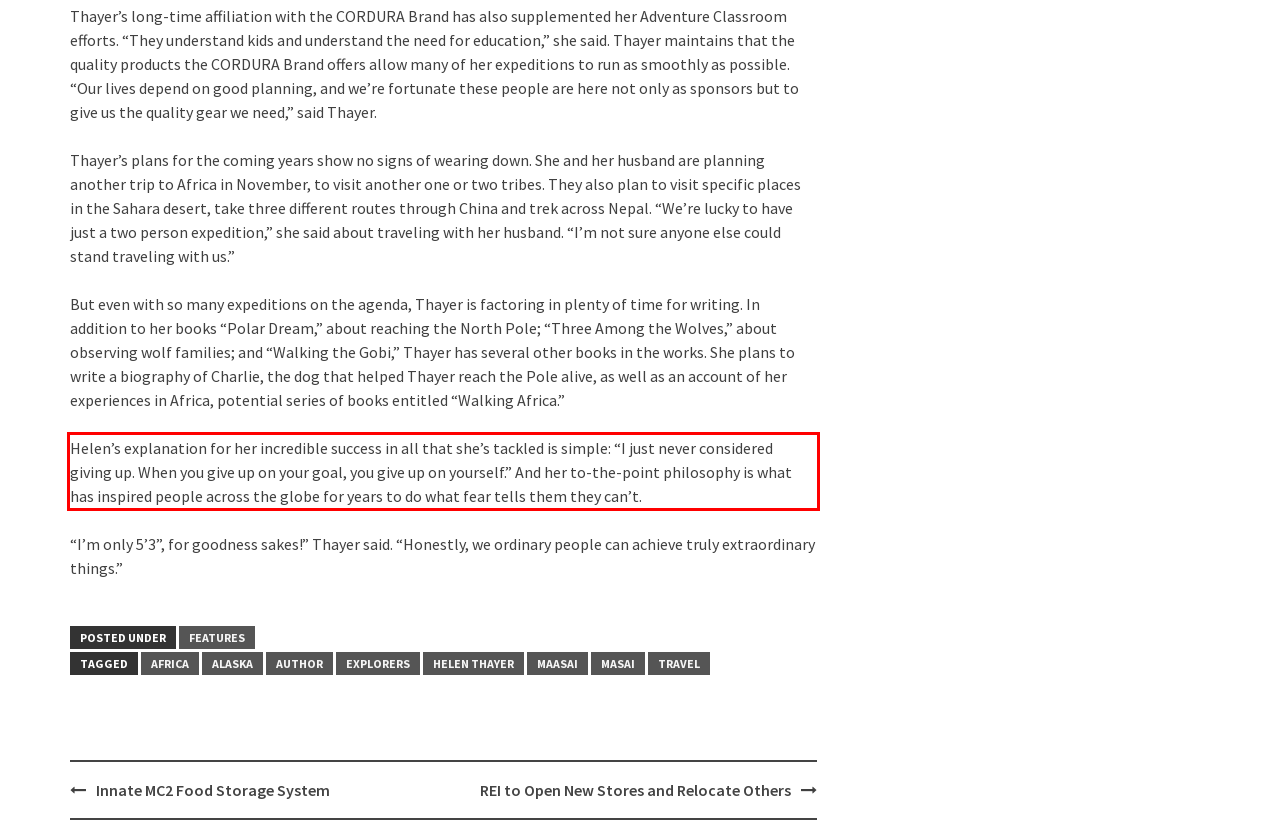You have a screenshot with a red rectangle around a UI element. Recognize and extract the text within this red bounding box using OCR.

Helen’s explanation for her incredible success in all that she’s tackled is simple: “I just never considered giving up. When you give up on your goal, you give up on yourself.” And her to-the-point philosophy is what has inspired people across the globe for years to do what fear tells them they can’t.